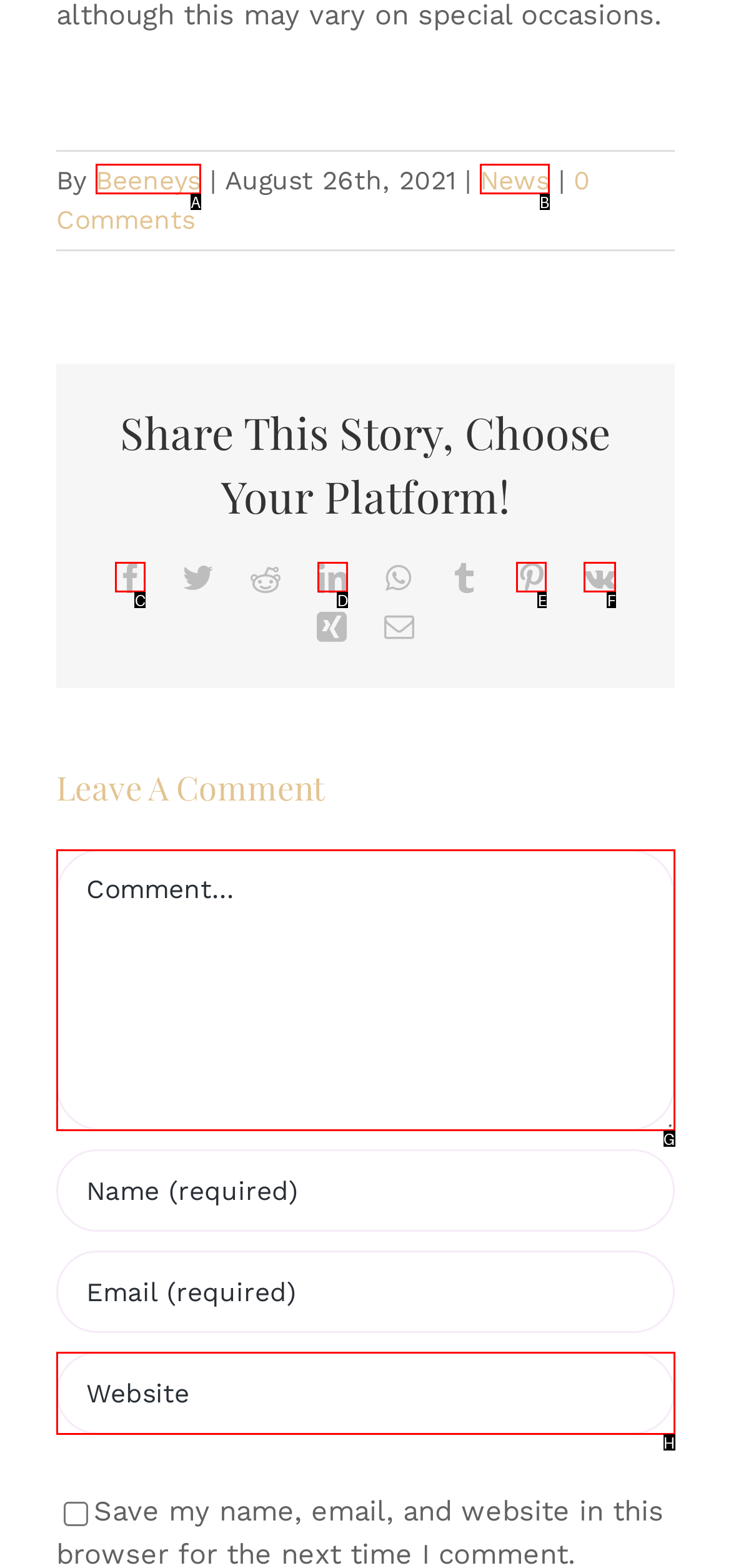Please identify the UI element that matches the description: News
Respond with the letter of the correct option.

B